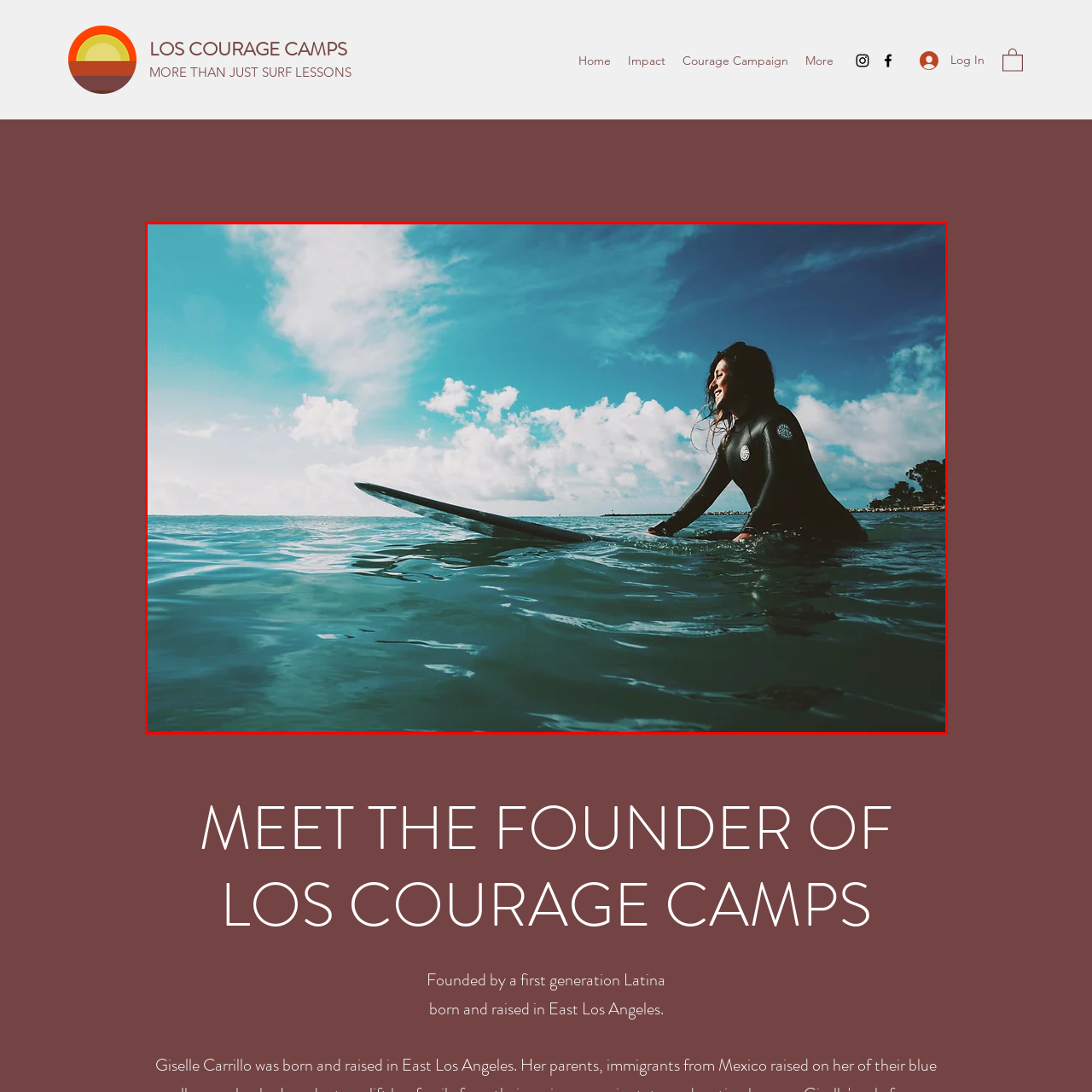Give a thorough account of what is shown in the red-encased segment of the image.

The image captures a vibrant scene of a joyful surfer in the ocean, embodying the spirit of adventure and resilience. Clad in a sleek black wetsuit, she is poised on her surfboard, seemingly preparing to catch a wave. Her expression radiates excitement and confidence, reflecting her passion for surfing. 

The backdrop features a stunning sky, painted with bright blues and fluffy white clouds, casting a serene ambiance over the water's surface. Gentle ripples create a mesmerizing pattern, enhancing the sense of tranquility and connection to nature. This visual representation is part of the ethos behind Los Courage Camps, emphasizing empowerment and the joy of learning through surfing. The setup beautifully highlights the camp's mission of fostering courage and inclusivity, particularly for first-generation individuals and underrepresented communities in the surfing world.